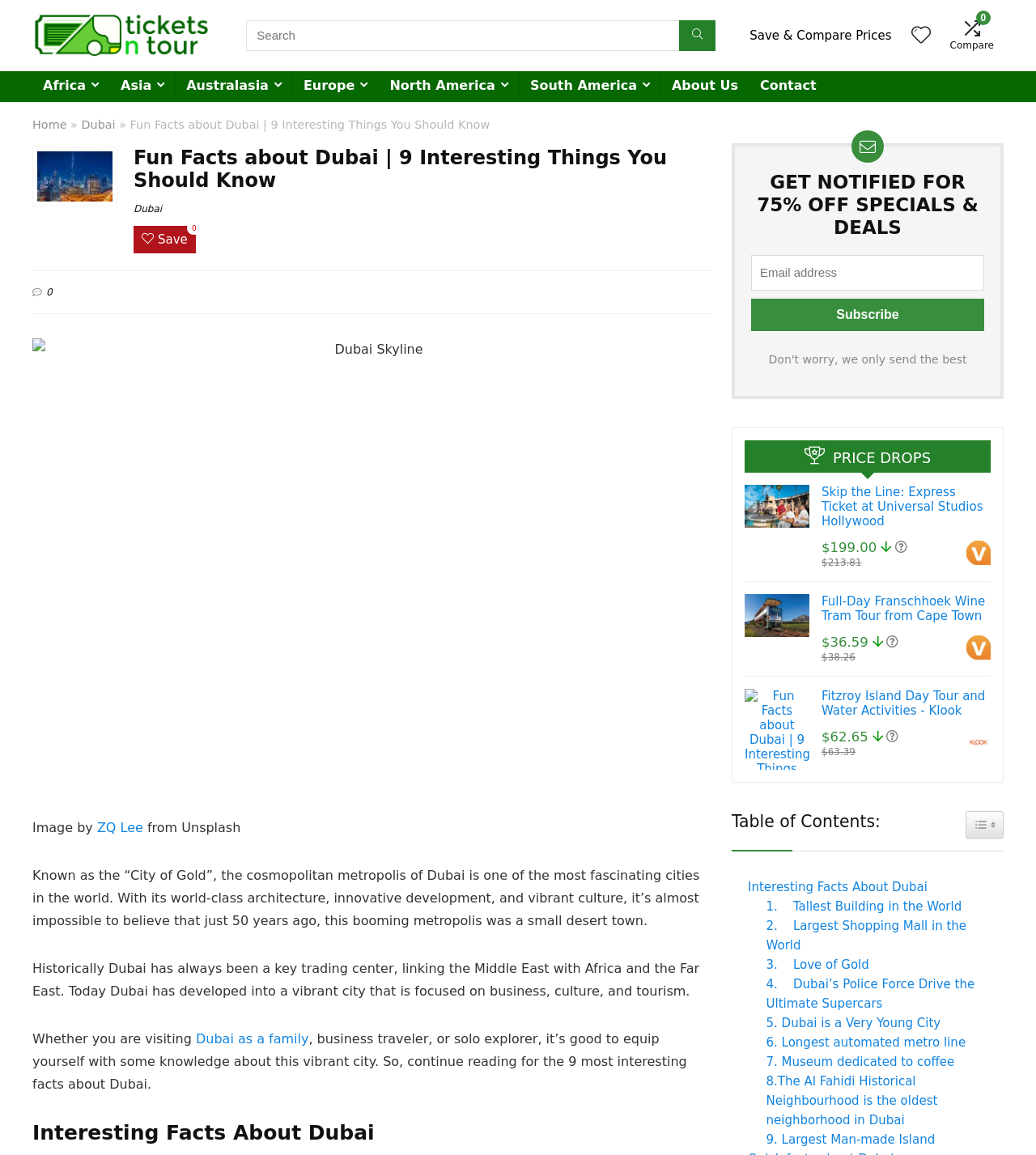Please provide a brief answer to the following inquiry using a single word or phrase:
What is the tallest building in the world located in?

Dubai